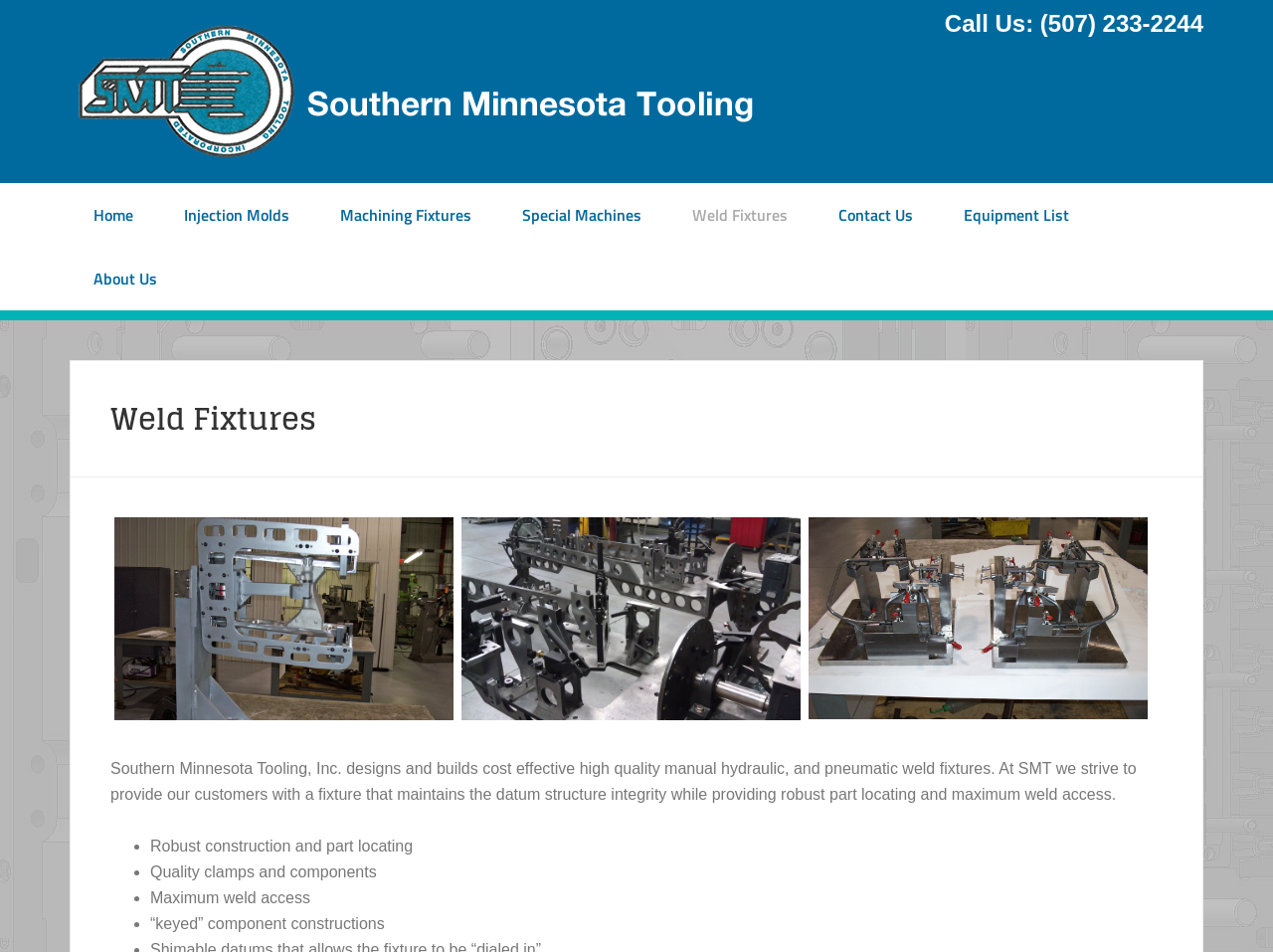Locate the bounding box coordinates of the region to be clicked to comply with the following instruction: "Click the 'Home' link". The coordinates must be four float numbers between 0 and 1, in the form [left, top, right, bottom].

[0.055, 0.192, 0.123, 0.259]